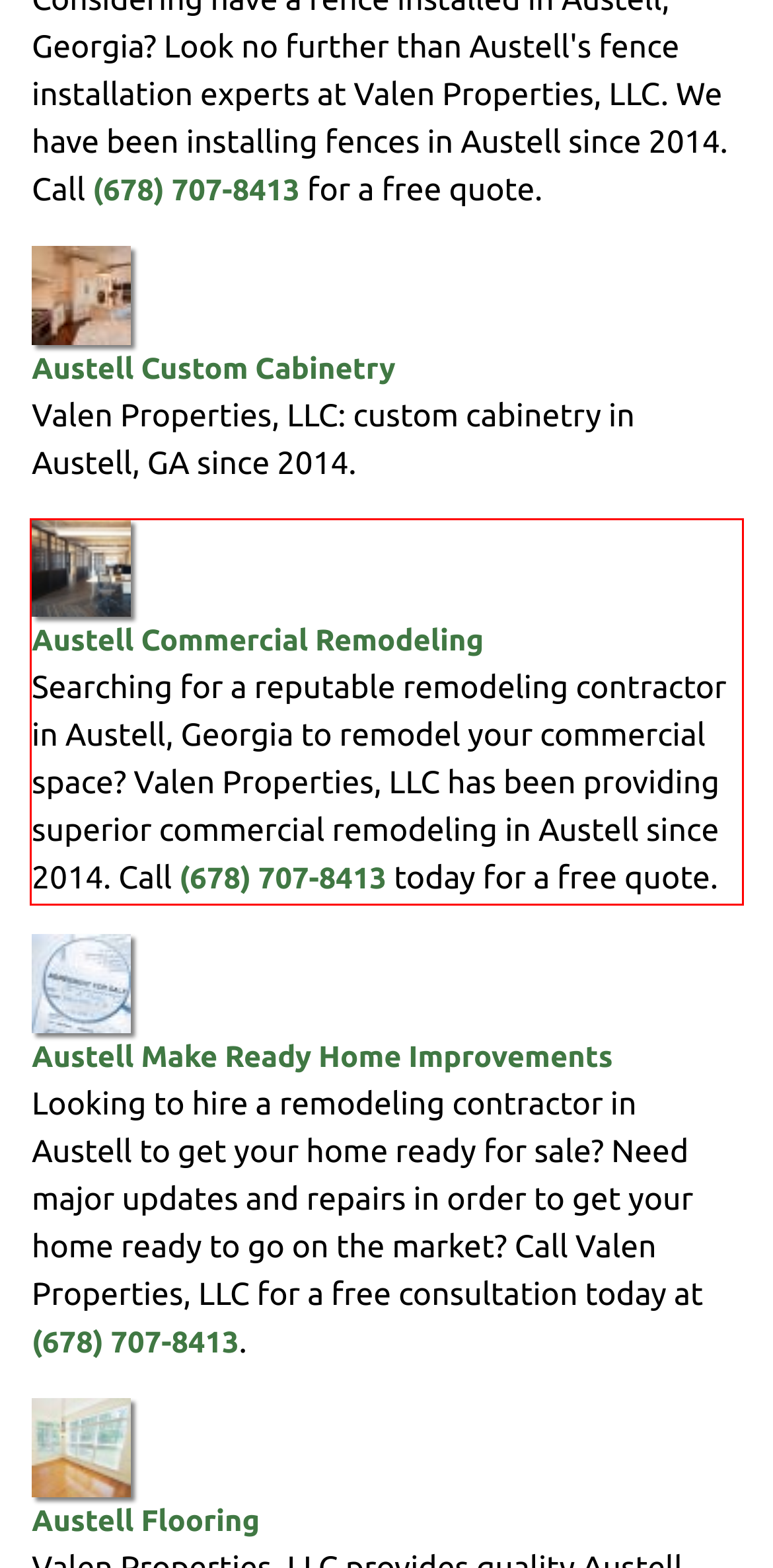You have a screenshot of a webpage where a UI element is enclosed in a red rectangle. Perform OCR to capture the text inside this red rectangle.

Austell Commercial Remodeling Searching for a reputable remodeling contractor in Austell, Georgia to remodel your commercial space? Valen Properties, LLC has been providing superior commercial remodeling in Austell since 2014. Call (678) 707-8413 today for a free quote.